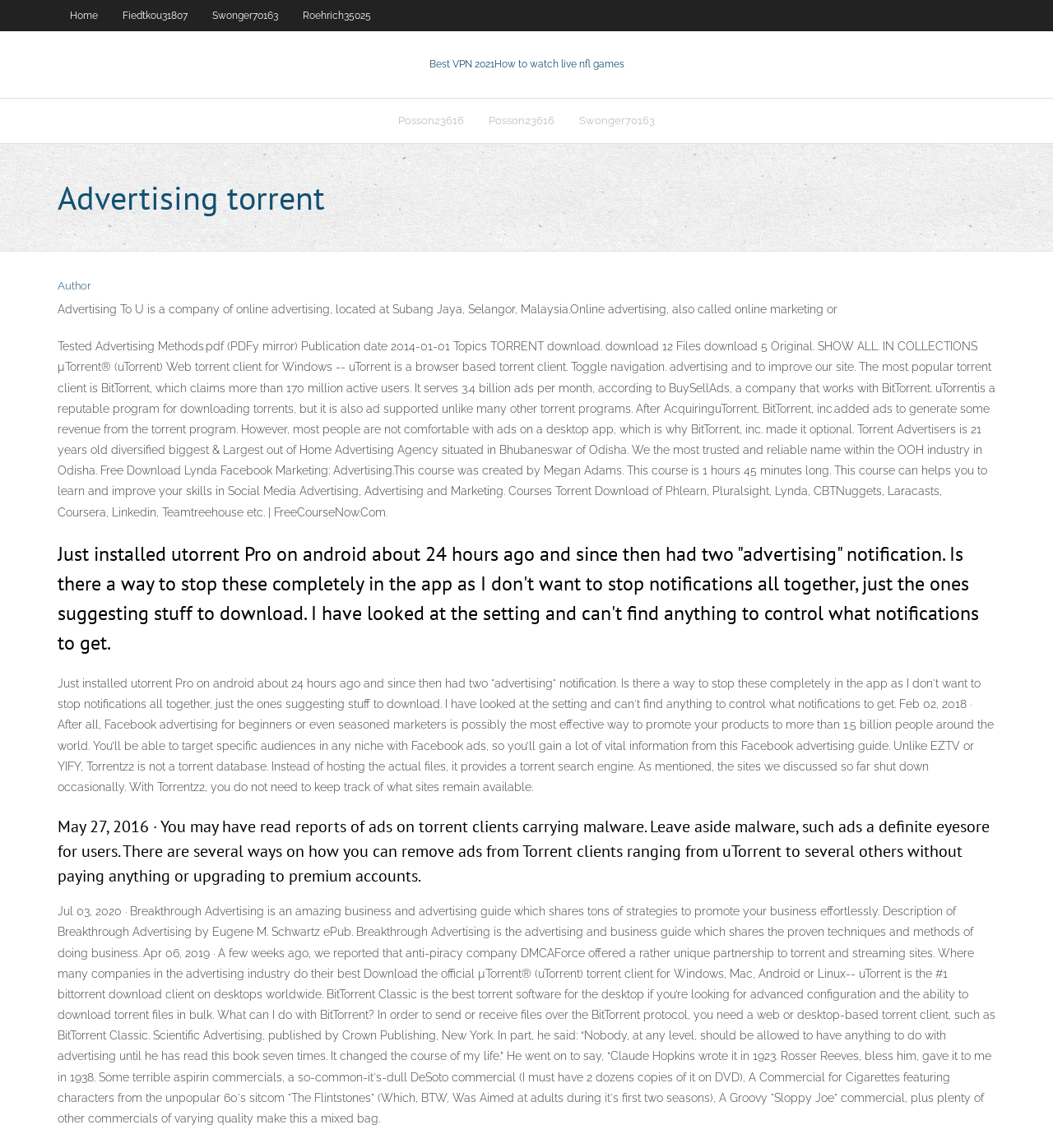Please specify the bounding box coordinates of the clickable region necessary for completing the following instruction: "Click on the 'uTorrent' link". The coordinates must consist of four float numbers between 0 and 1, i.e., [left, top, right, bottom].

[0.055, 0.788, 0.945, 0.98]